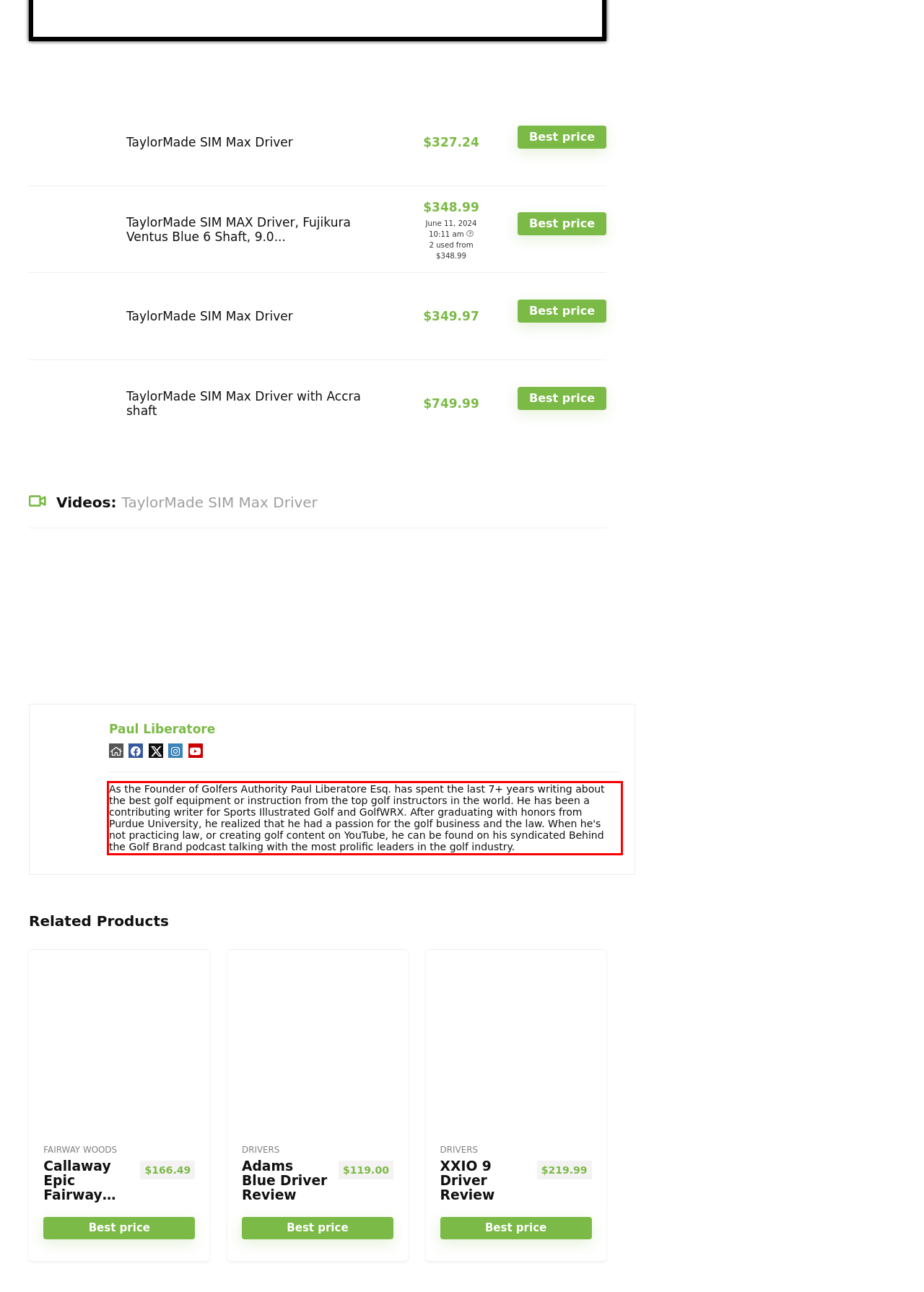Observe the screenshot of the webpage, locate the red bounding box, and extract the text content within it.

As the Founder of Golfers Authority Paul Liberatore Esq. has spent the last 7+ years writing about the best golf equipment or instruction from the top golf instructors in the world. He has been a contributing writer for Sports Illustrated Golf and GolfWRX. After graduating with honors from Purdue University, he realized that he had a passion for the golf business and the law. When he's not practicing law, or creating golf content on YouTube, he can be found on his syndicated Behind the Golf Brand podcast talking with the most prolific leaders in the golf industry.